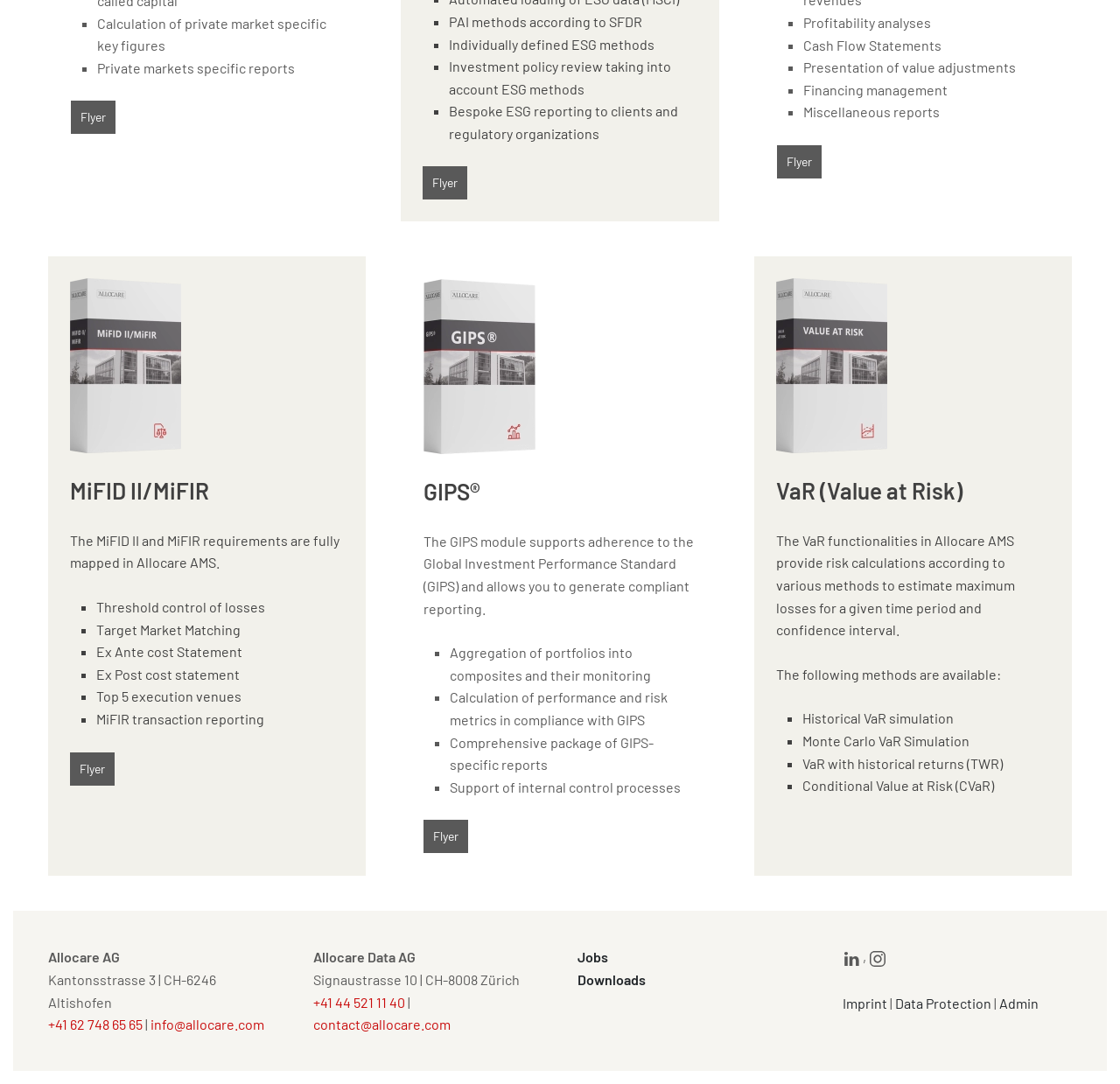Locate the bounding box of the user interface element based on this description: "Data Protection".

[0.799, 0.918, 0.885, 0.933]